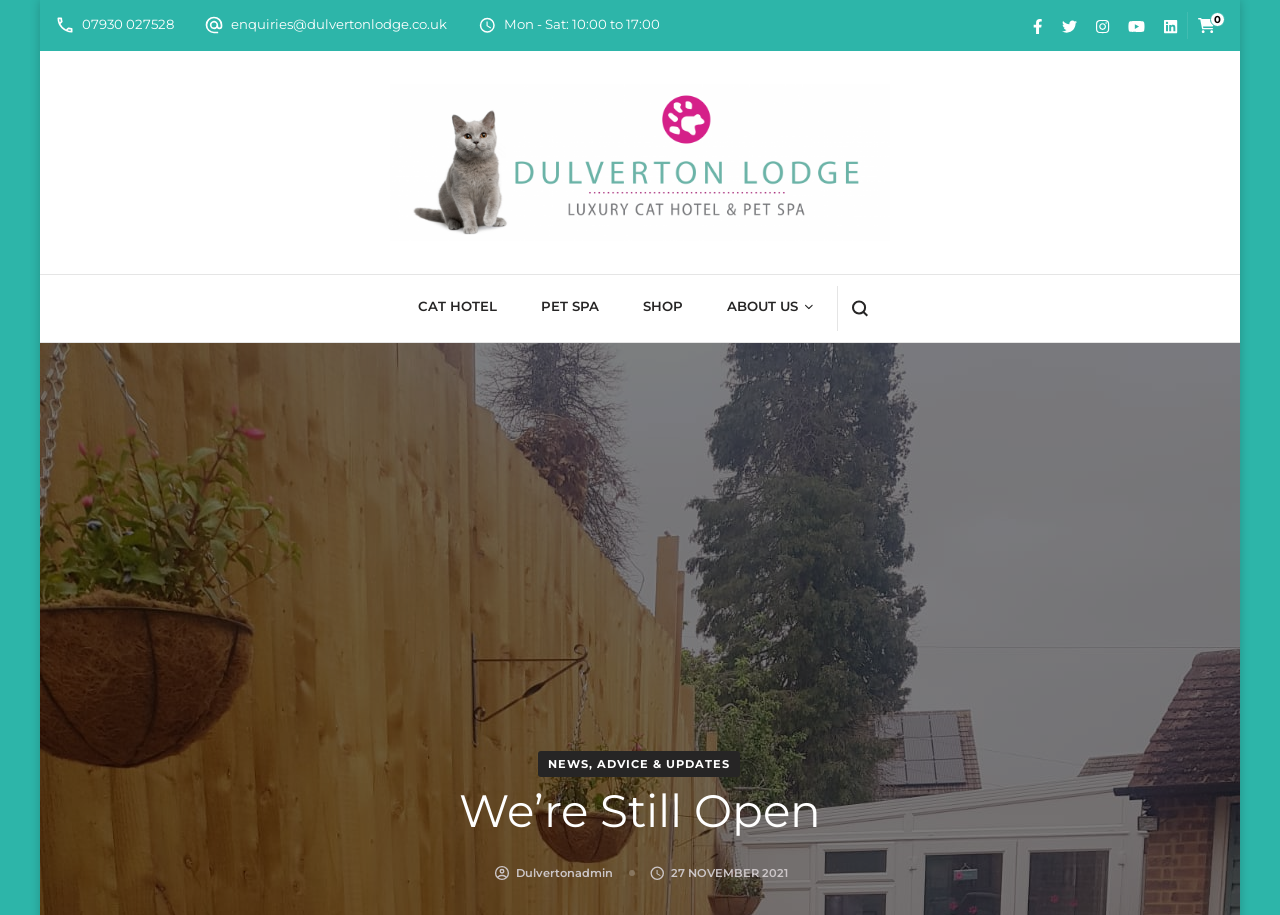Please respond to the question with a concise word or phrase:
Is there a search function on the website?

Yes